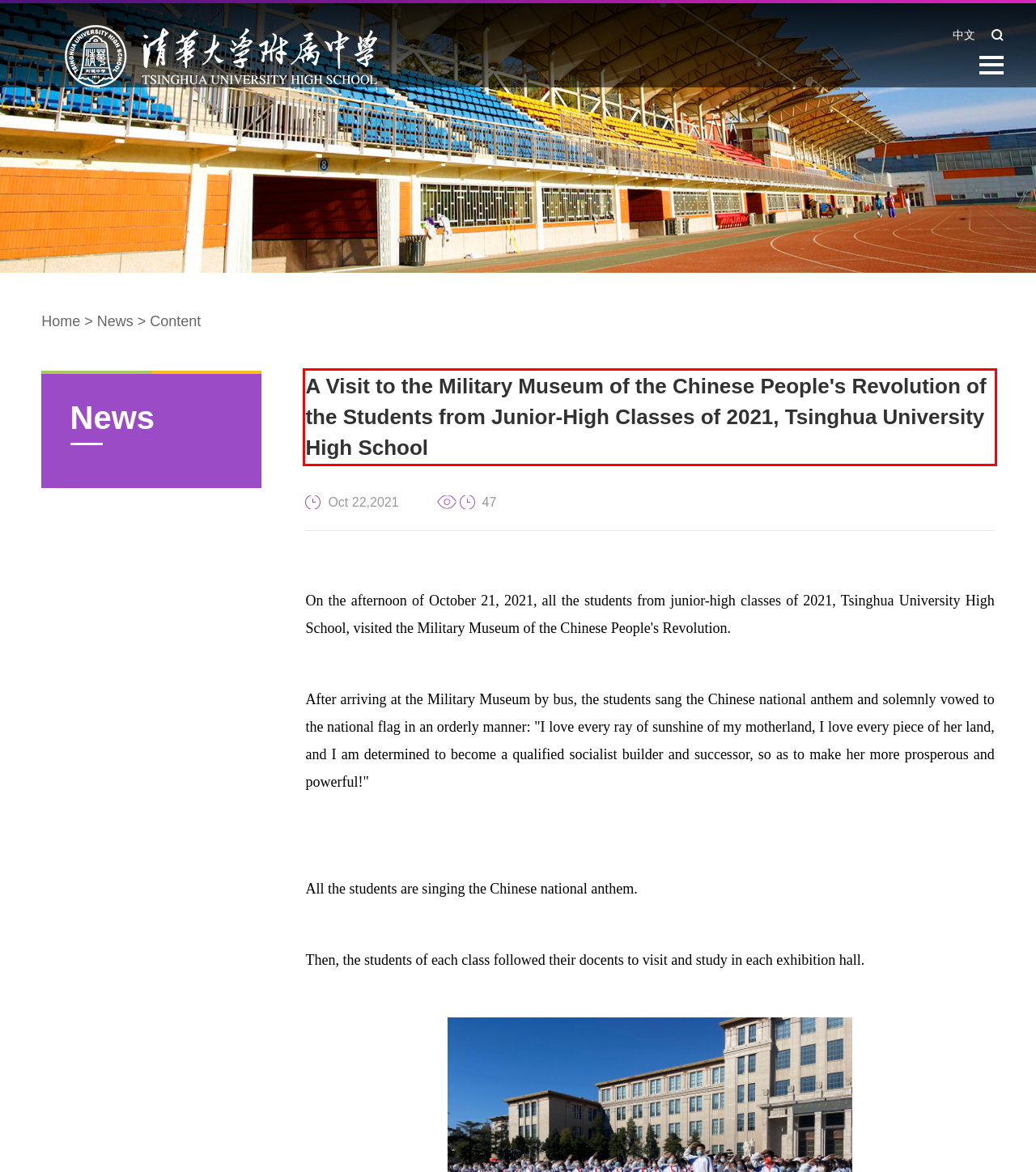The screenshot provided shows a webpage with a red bounding box. Apply OCR to the text within this red bounding box and provide the extracted content.

A Visit to the Military Museum of the Chinese People's Revolution of the Students from Junior-High Classes of 2021, Tsinghua University High School